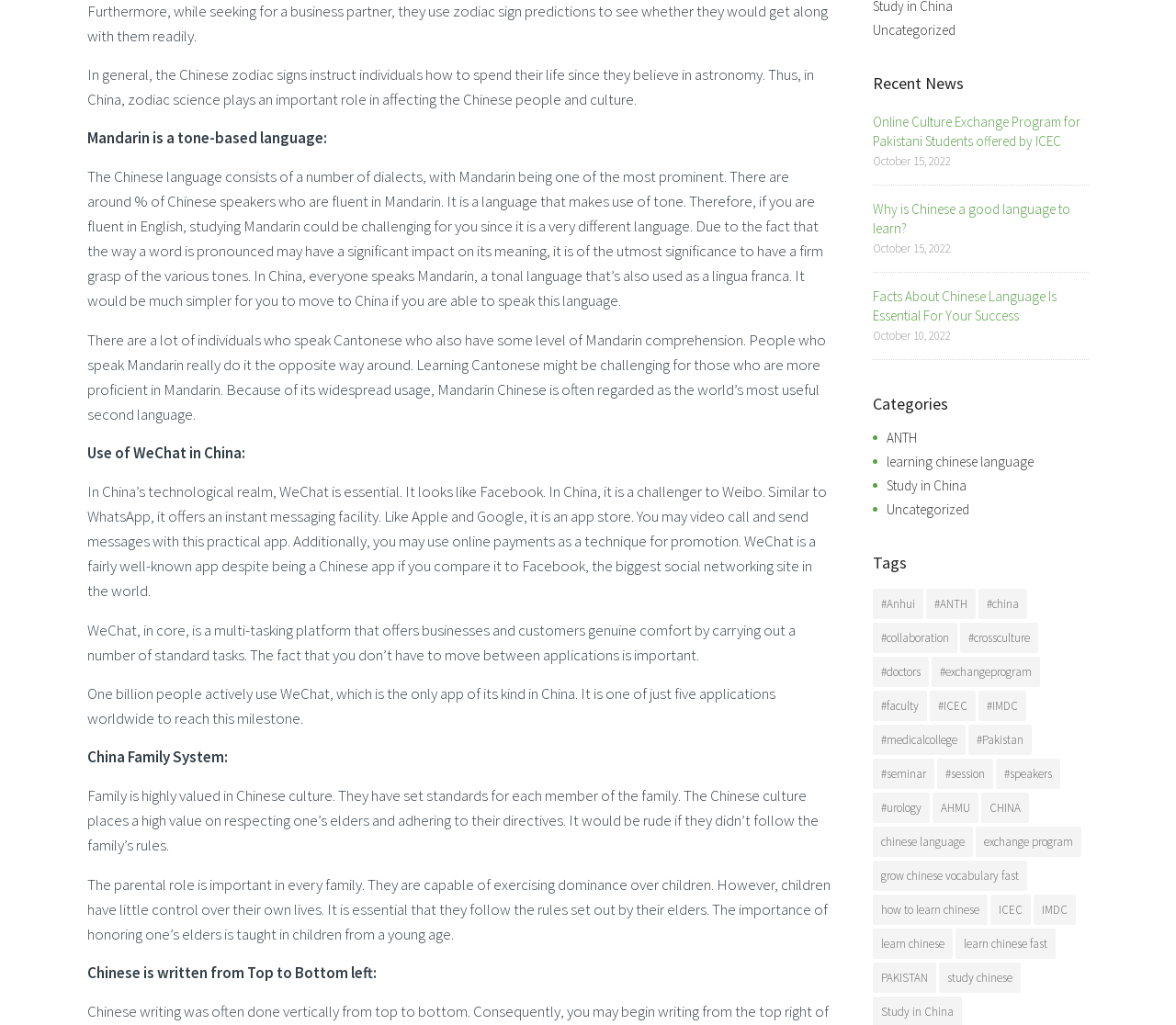Please locate the bounding box coordinates of the element that should be clicked to achieve the given instruction: "Explore 'Categories'".

[0.742, 0.383, 0.926, 0.406]